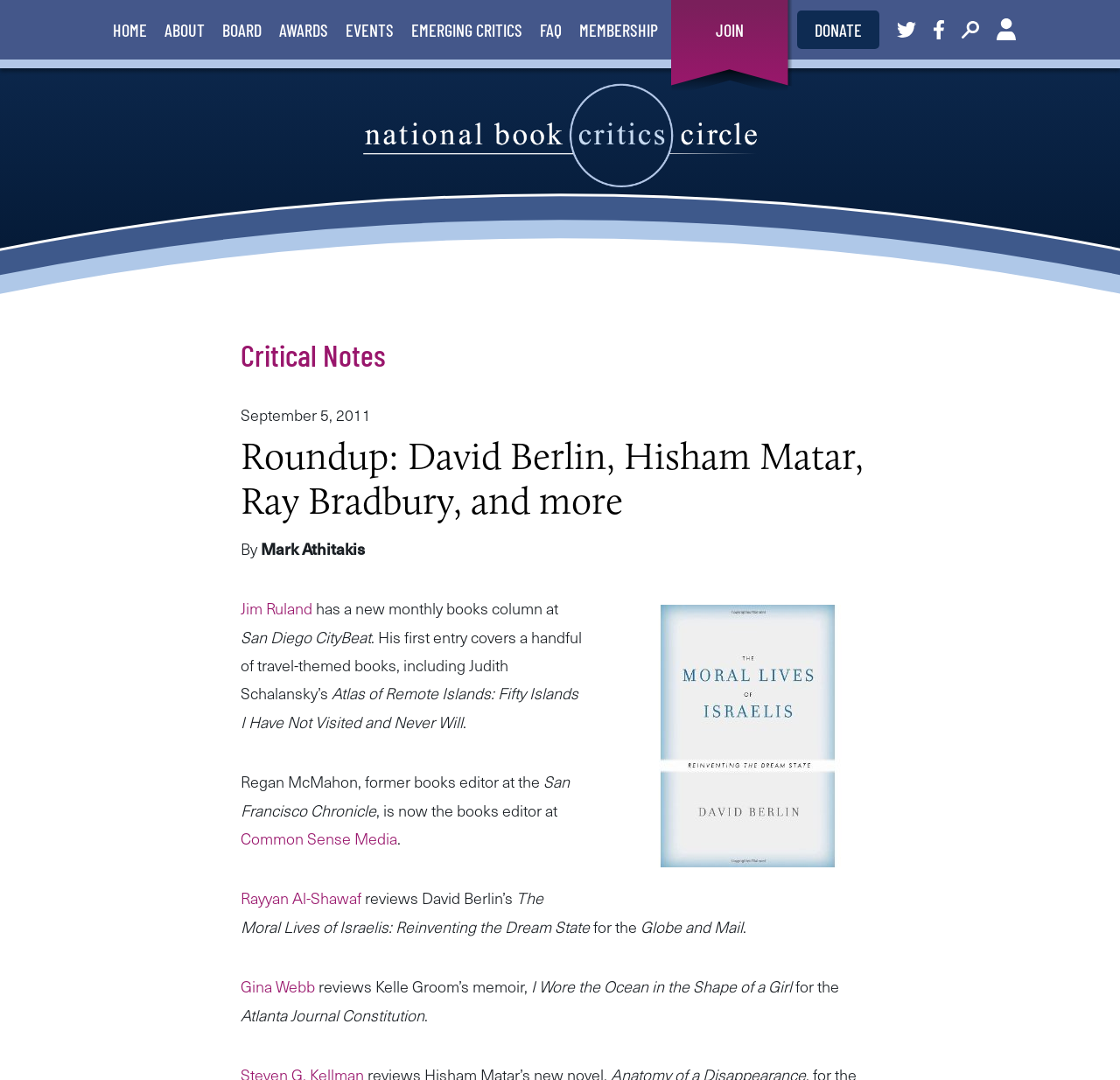Construct a comprehensive description capturing every detail on the webpage.

This webpage is about the National Book Critics Circle, with a focus on book reviews and literary news. At the top, there is a navigation menu with 12 links, including "HOME", "ABOUT", "BOARD", and "AWARDS", among others. Below the navigation menu, there is a logo of the National Book Critics Circle, accompanied by a heading "Critical Notes" and a subheading "September 5, 2011".

The main content of the page is a roundup of book reviews and news, with a heading "Roundup: David Berlin, Hisham Matar, Ray Bradbury, and more". The article is written by Mark Athitakis and features several book reviews and news items. The first item mentions Jim Ruland's new monthly books column at San Diego CityBeat, which covers travel-themed books, including Judith Schalansky's "Atlas of Remote Islands: Fifty Islands I Have Not Visited and Never Will".

The article continues with several other book reviews and news items, including Regan McMahon's new role as books editor at Common Sense Media, Rayyan Al-Shawaf's review of David Berlin's "The Moral Lives of Israelis: Reinventing the Dream State", and Gina Webb's review of Kelle Groom's memoir "I Wore the Ocean in the Shape of a Girl". The page also features several links to other websites and publications, including Twitter, Facebook, and the Globe and Mail.

Overall, the webpage is a collection of book reviews and literary news, with a focus on the National Book Critics Circle and its members.